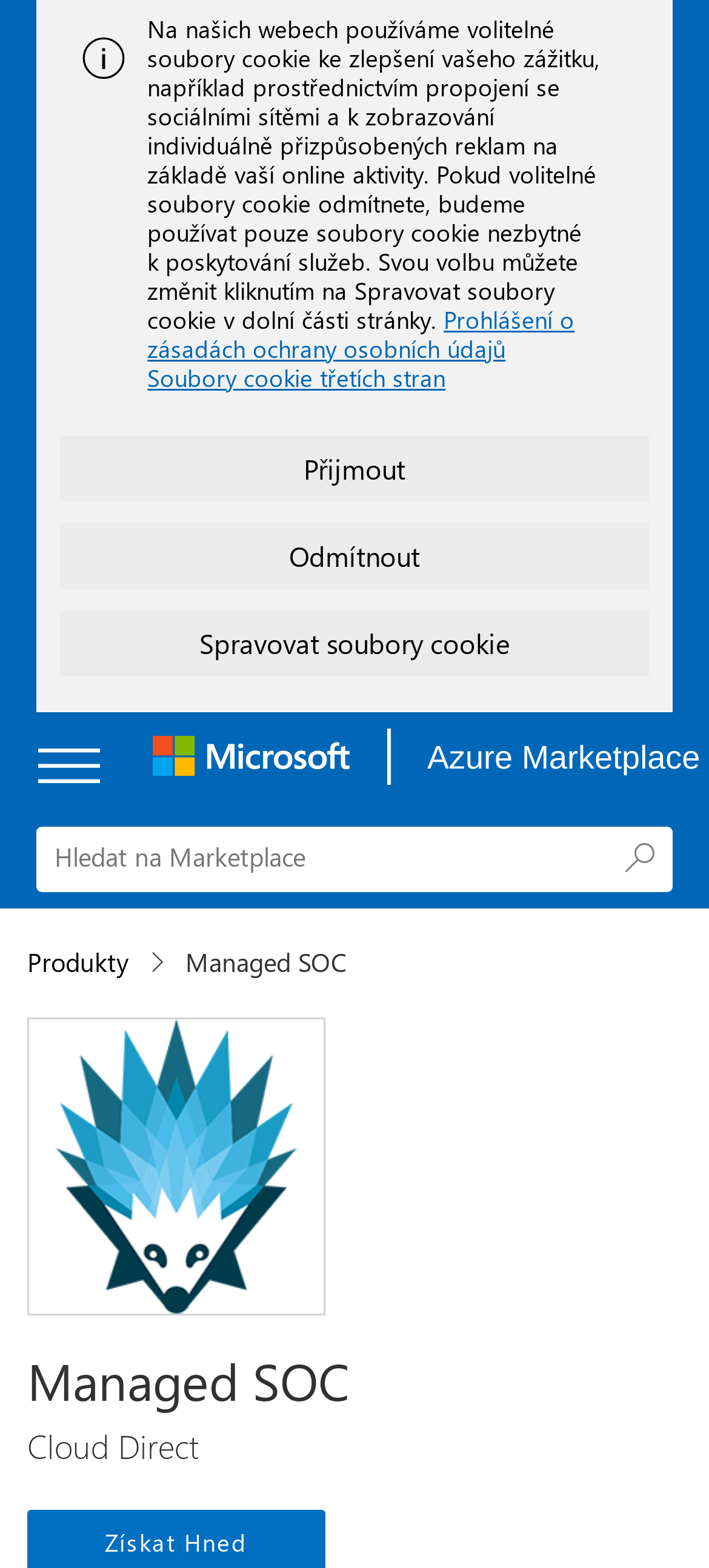How many links are in the breadcrumbs section?
Look at the screenshot and give a one-word or phrase answer.

2